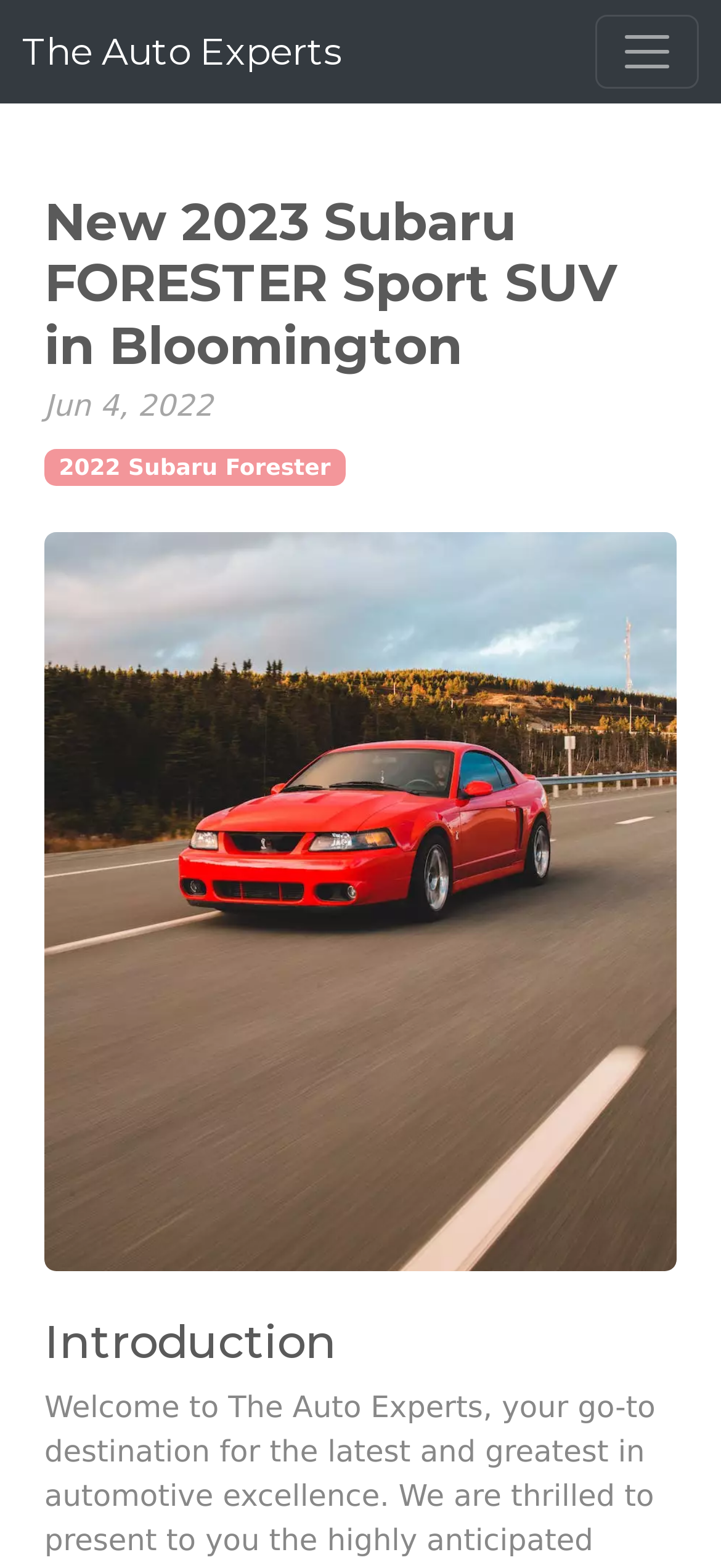Locate the bounding box coordinates for the element described below: "aria-label="Toggle navigation"". The coordinates must be four float values between 0 and 1, formatted as [left, top, right, bottom].

[0.826, 0.009, 0.969, 0.057]